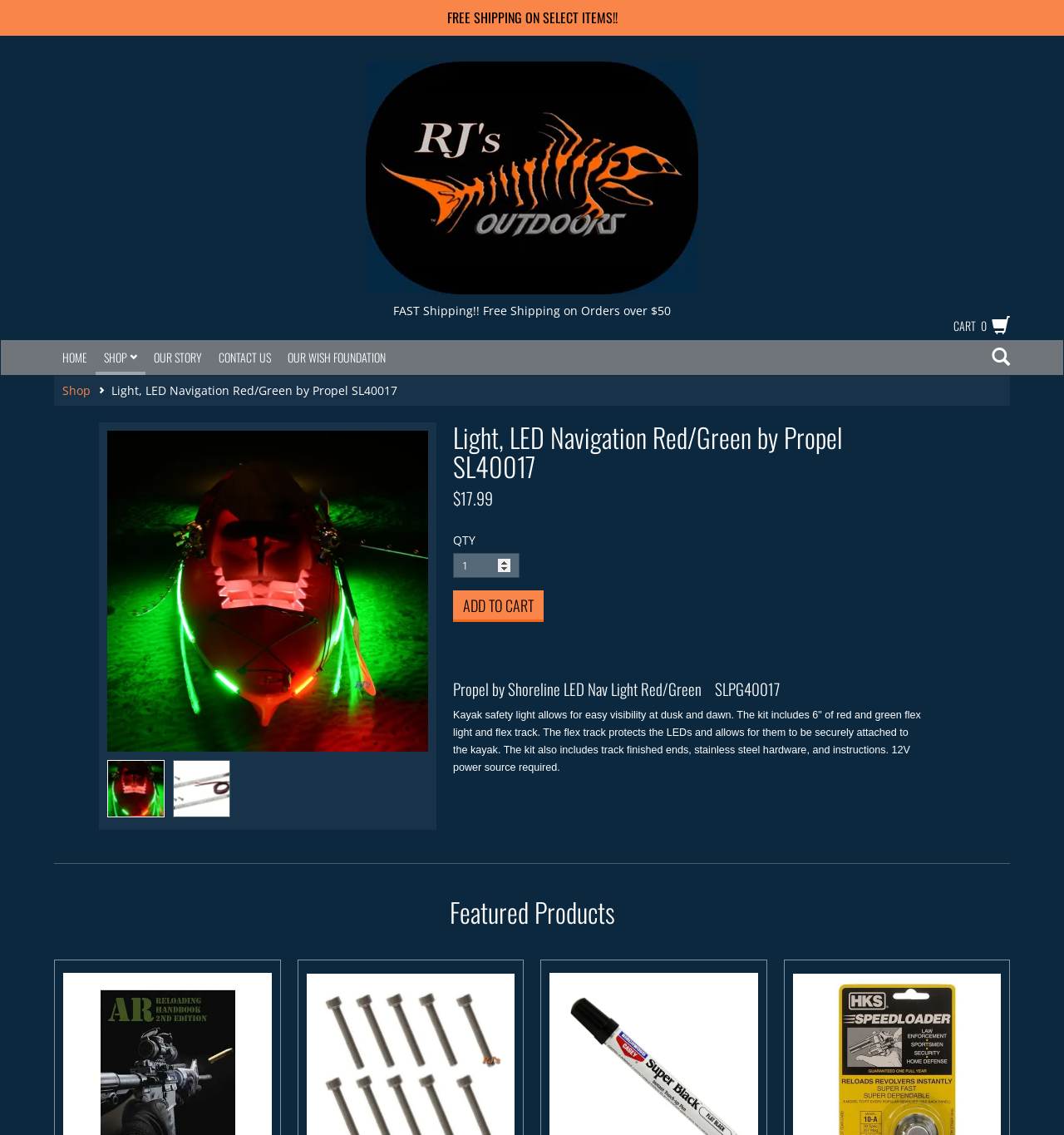Please determine the bounding box coordinates for the element that should be clicked to follow these instructions: "Go to home page".

[0.051, 0.3, 0.09, 0.33]